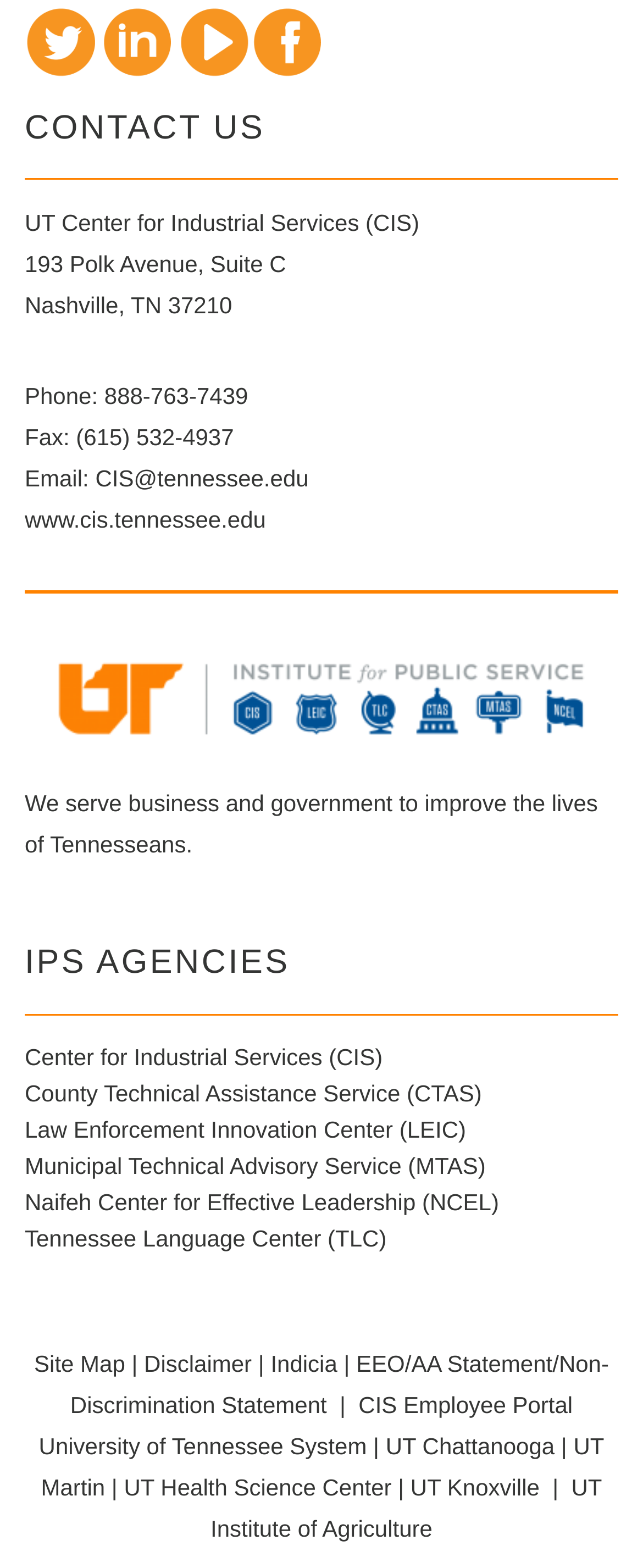How many agencies are listed under IPS AGENCIES?
Using the screenshot, give a one-word or short phrase answer.

6